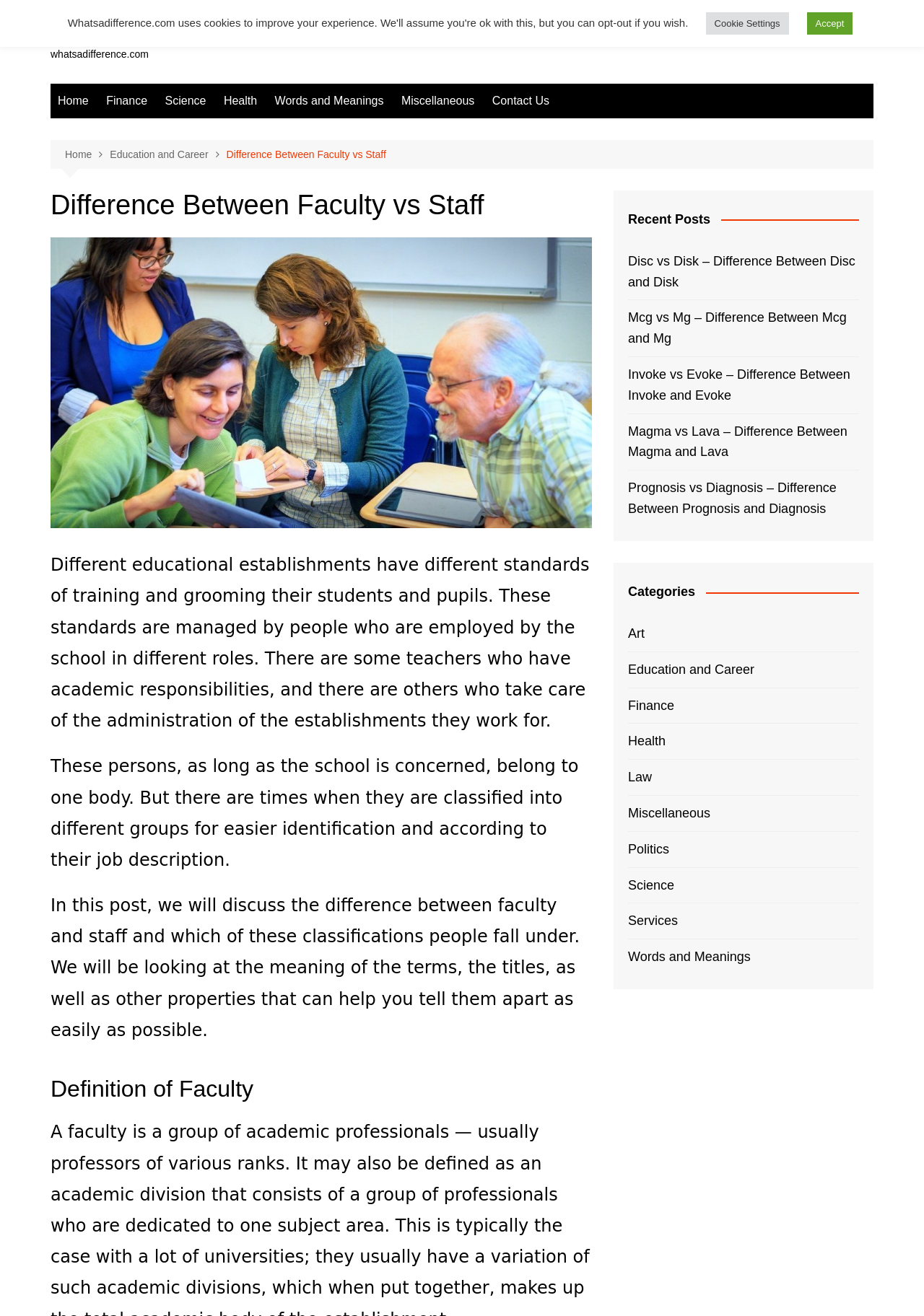Provide a brief response to the question below using a single word or phrase: 
What is the title of the first section after the introduction?

Definition of Faculty